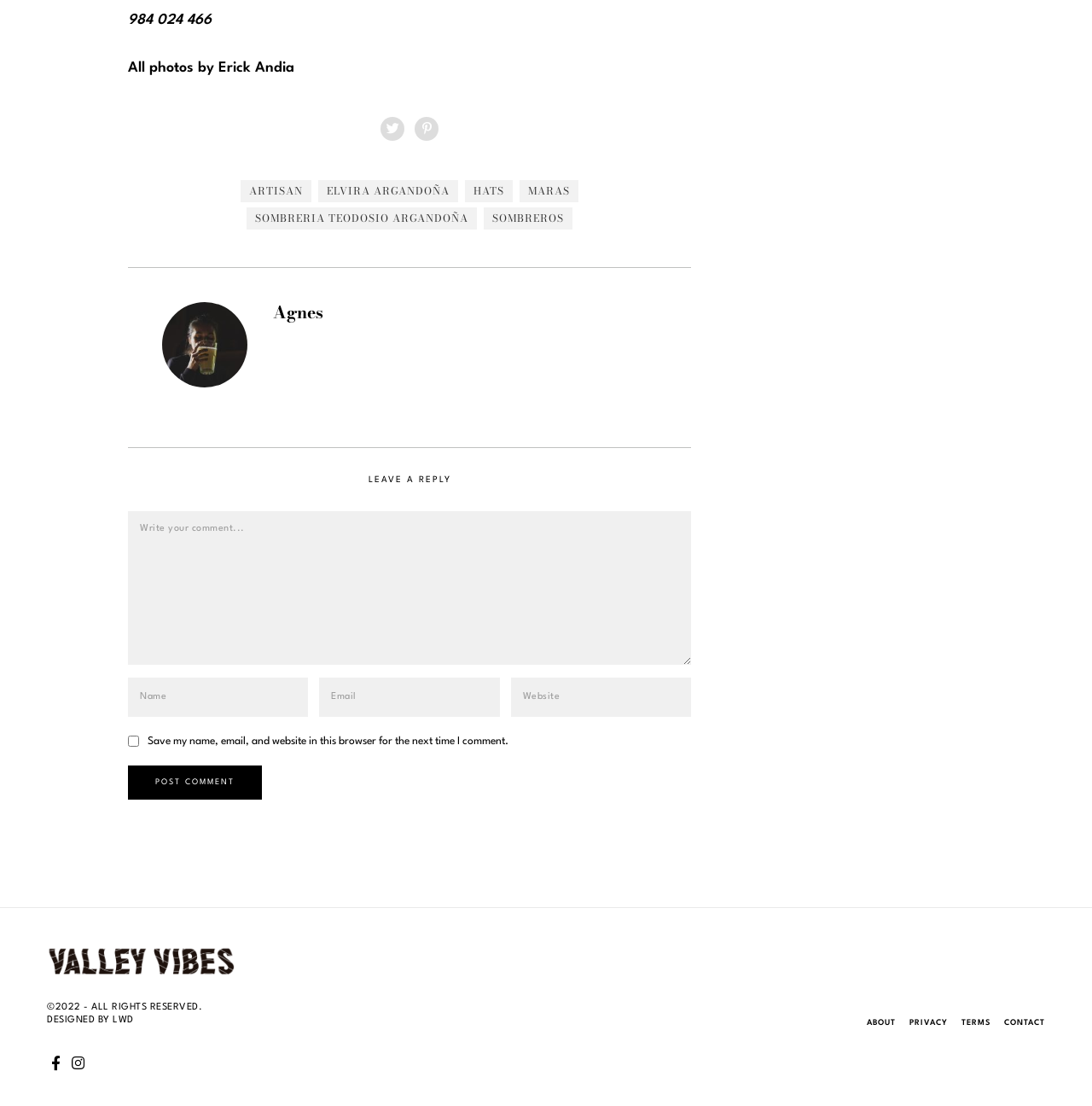Respond to the question below with a concise word or phrase:
What is the purpose of the textboxes?

Leave a comment